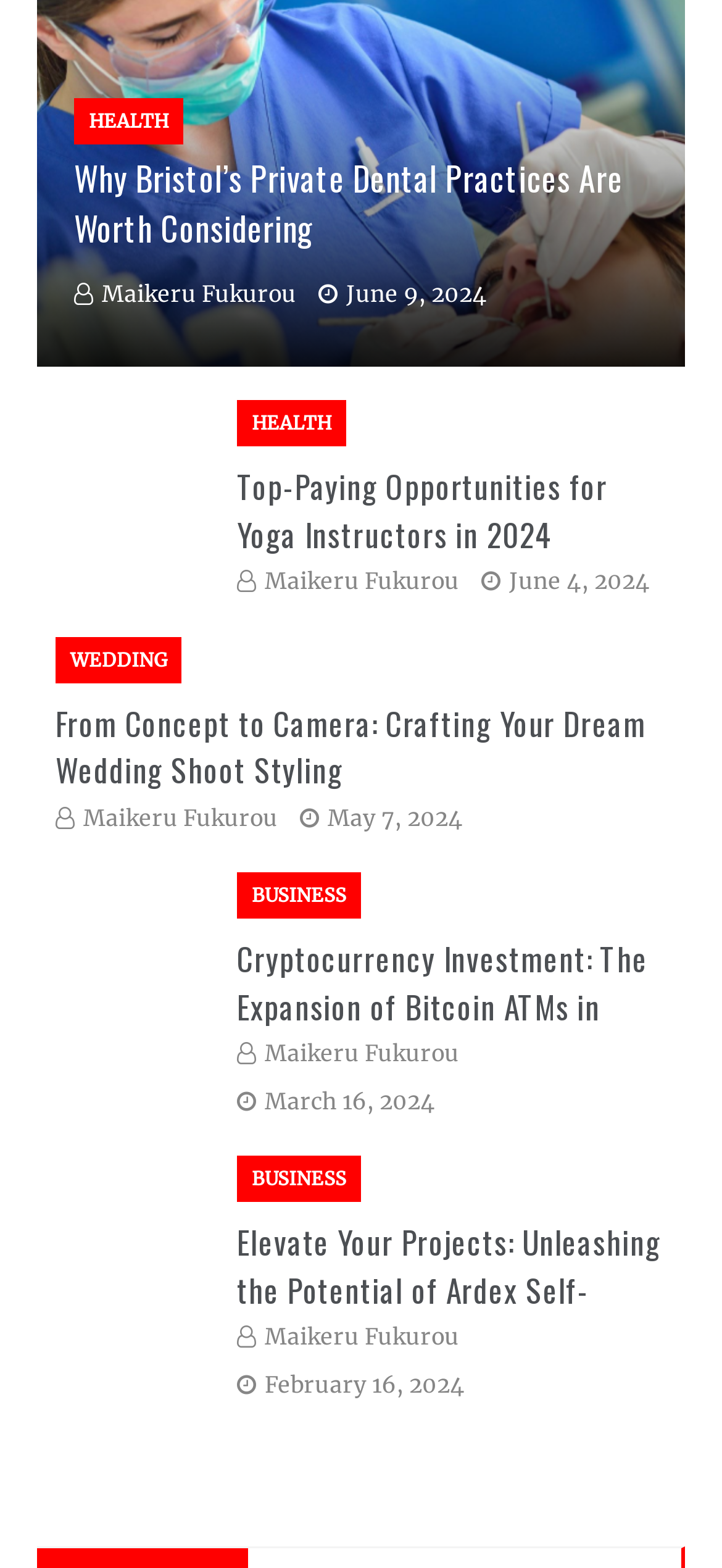Examine the image carefully and respond to the question with a detailed answer: 
What is the category of the article 'Why Bristol's Private Dental Practices Are Worth Considering'?

The article 'Why Bristol's Private Dental Practices Are Worth Considering' is categorized under 'HEALTH' as it is related to dental practices and health care.